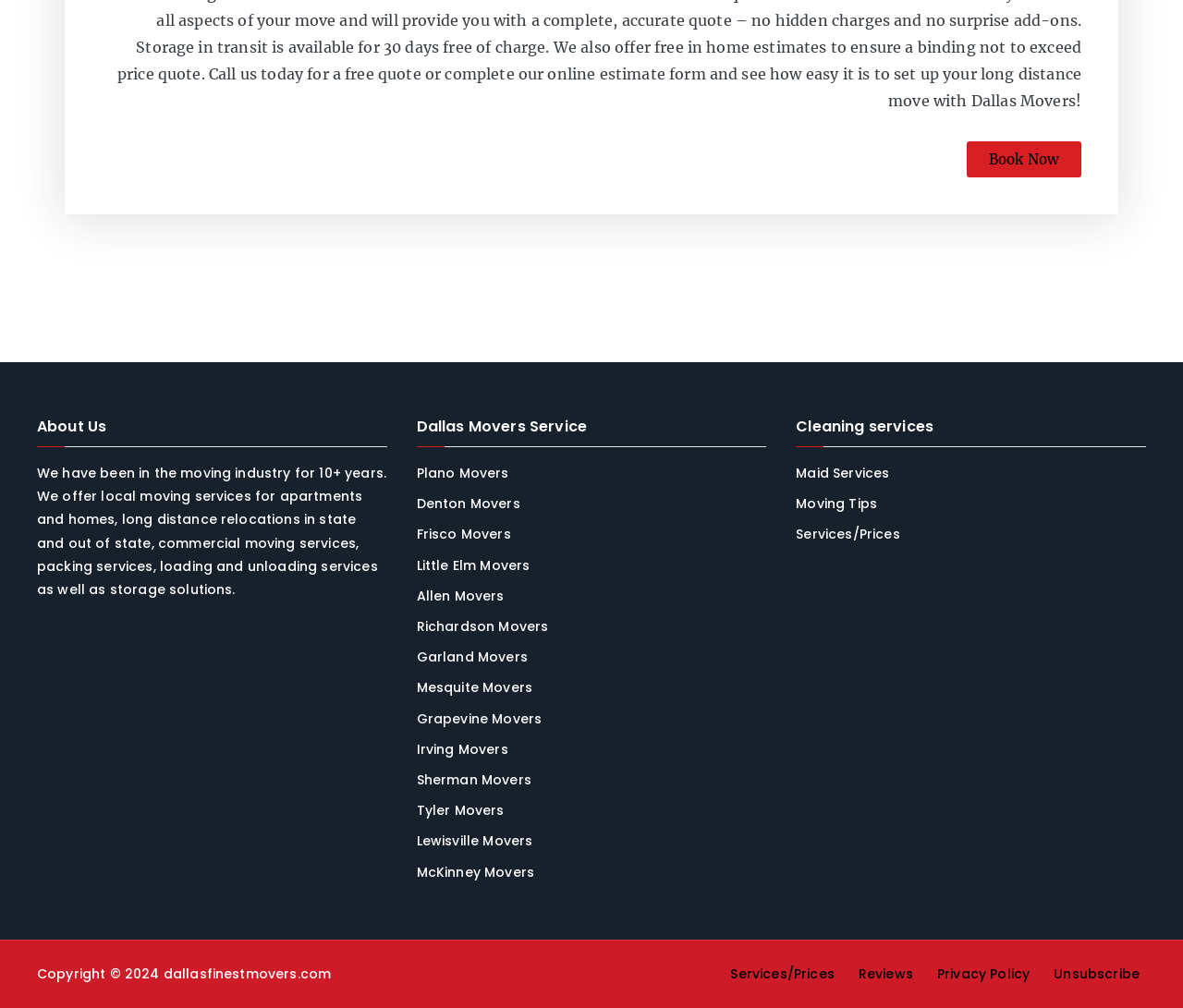Please give the bounding box coordinates of the area that should be clicked to fulfill the following instruction: "Click Book Now". The coordinates should be in the format of four float numbers from 0 to 1, i.e., [left, top, right, bottom].

[0.817, 0.141, 0.914, 0.176]